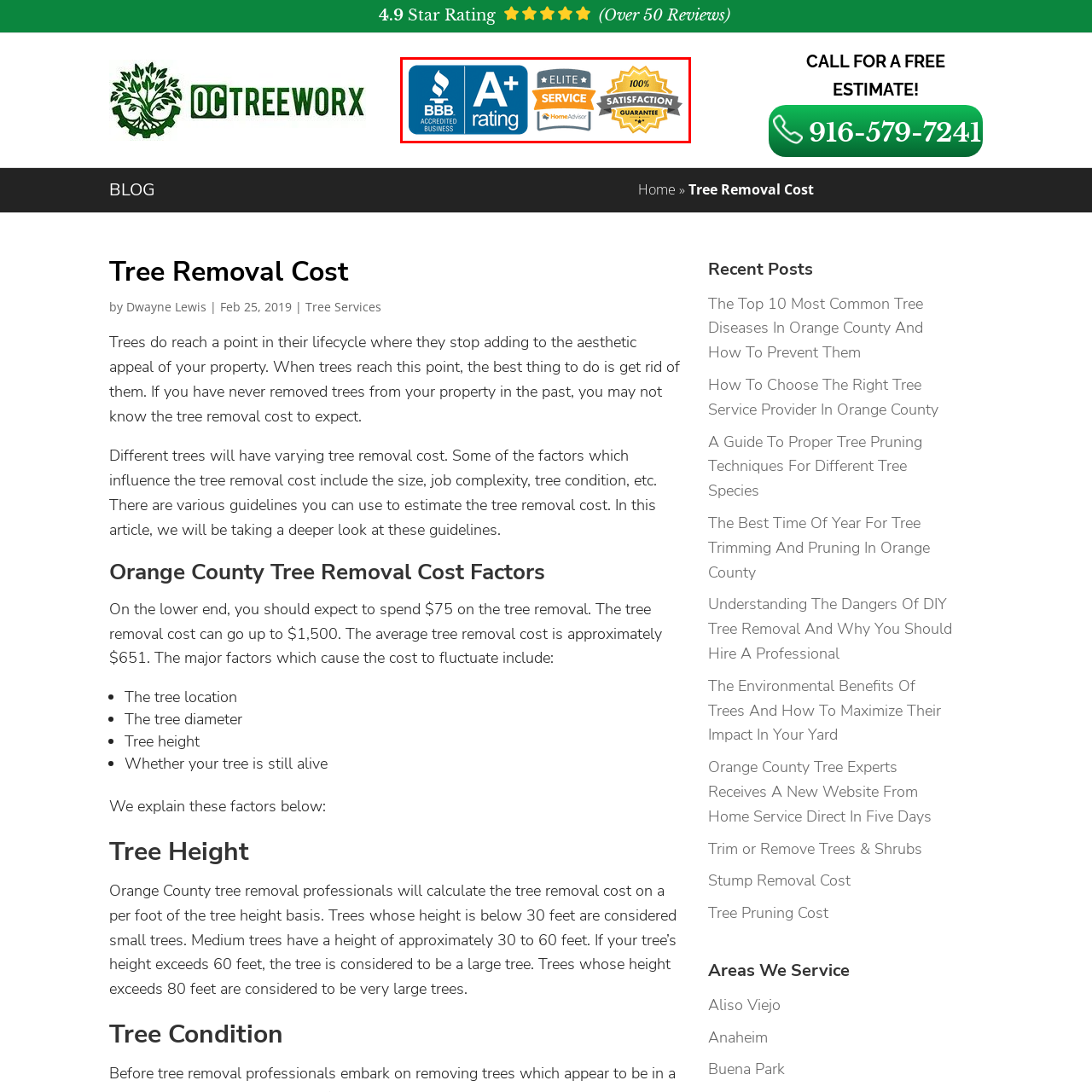Carefully look at the image inside the red box and answer the subsequent question in as much detail as possible, using the information from the image: 
How many certifications are shown in the image?

The image showcases three prominent certifications and ratings, reflecting the high standards and quality of service provided by the featured tree removal company in Orange County.